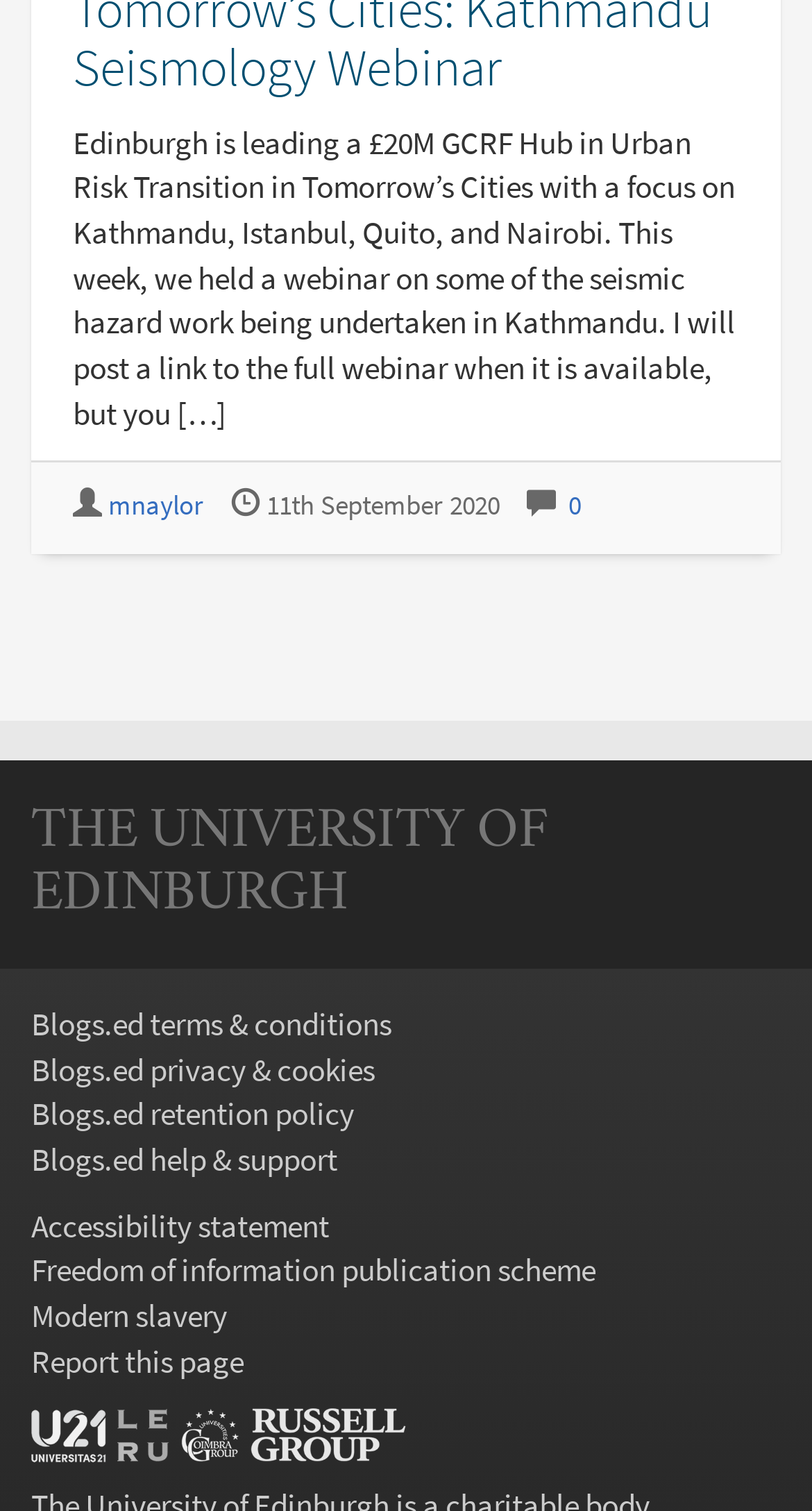Please pinpoint the bounding box coordinates for the region I should click to adhere to this instruction: "Read the blog post".

[0.09, 0.081, 0.905, 0.287]